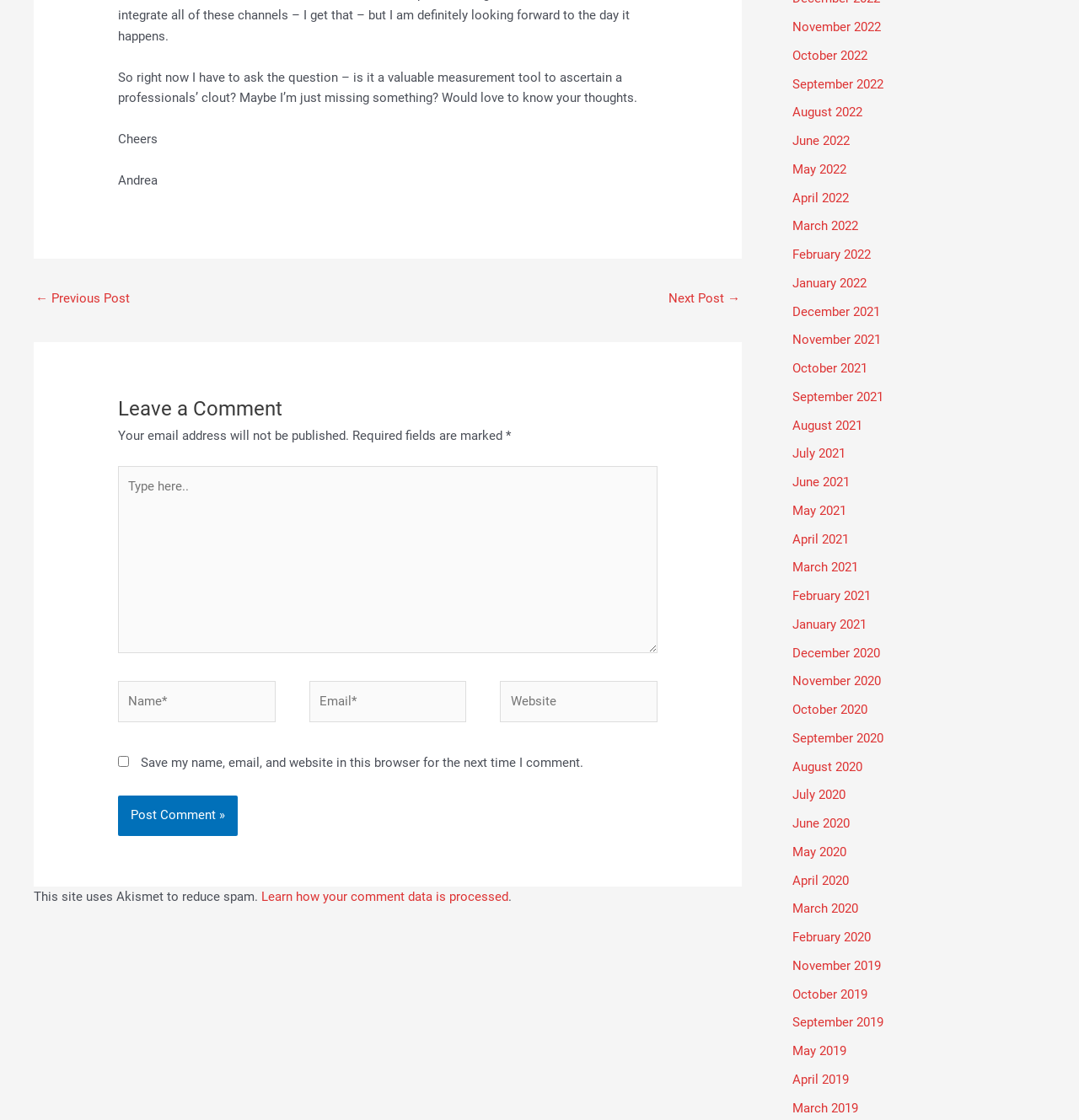Provide the bounding box coordinates of the section that needs to be clicked to accomplish the following instruction: "Leave a comment."

[0.109, 0.35, 0.609, 0.38]